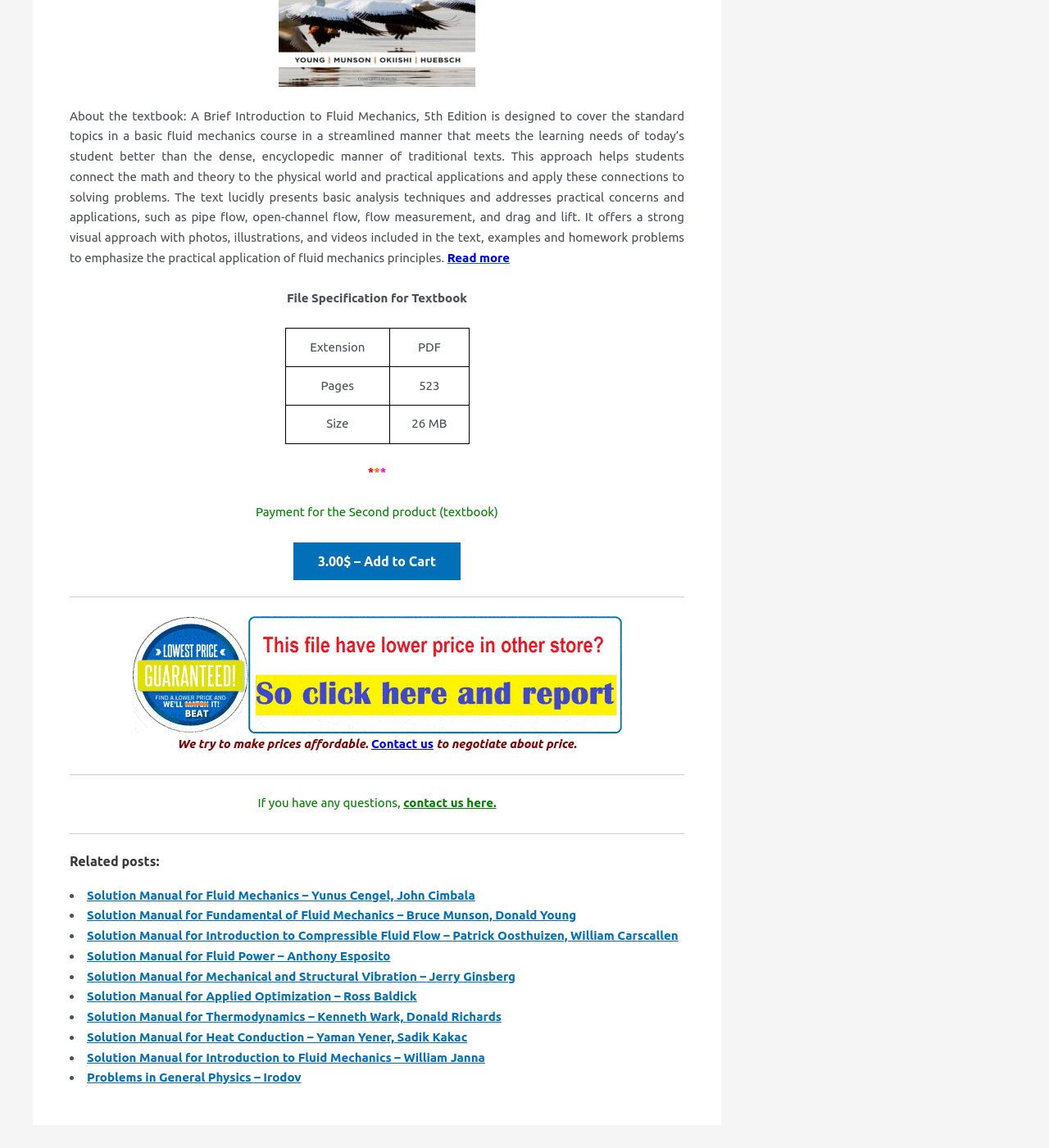Show the bounding box coordinates of the region that should be clicked to follow the instruction: "Read more about the textbook."

[0.426, 0.218, 0.486, 0.231]